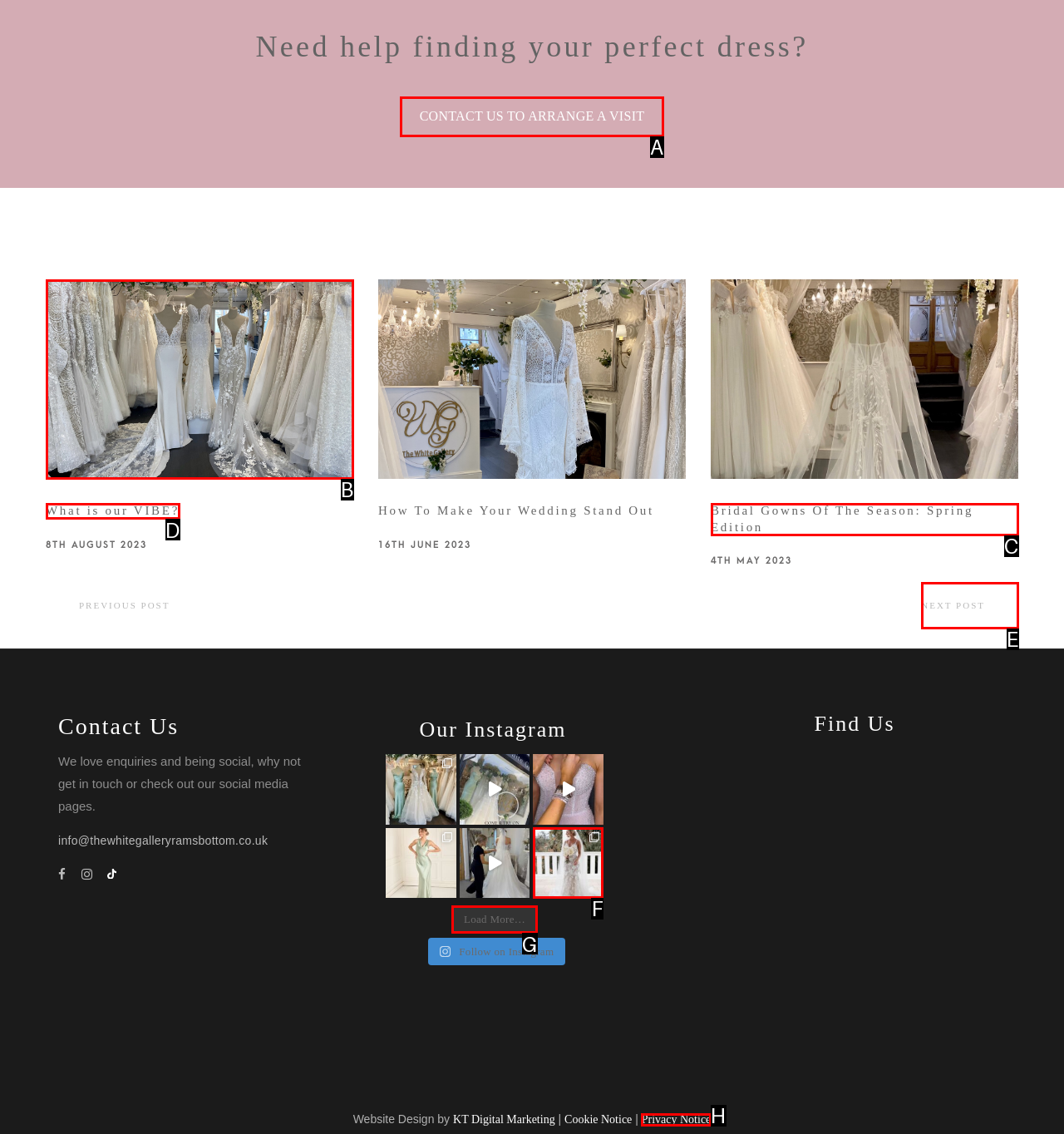Identify the letter of the UI element you should interact with to perform the task: Read about what is our VIBE
Reply with the appropriate letter of the option.

D